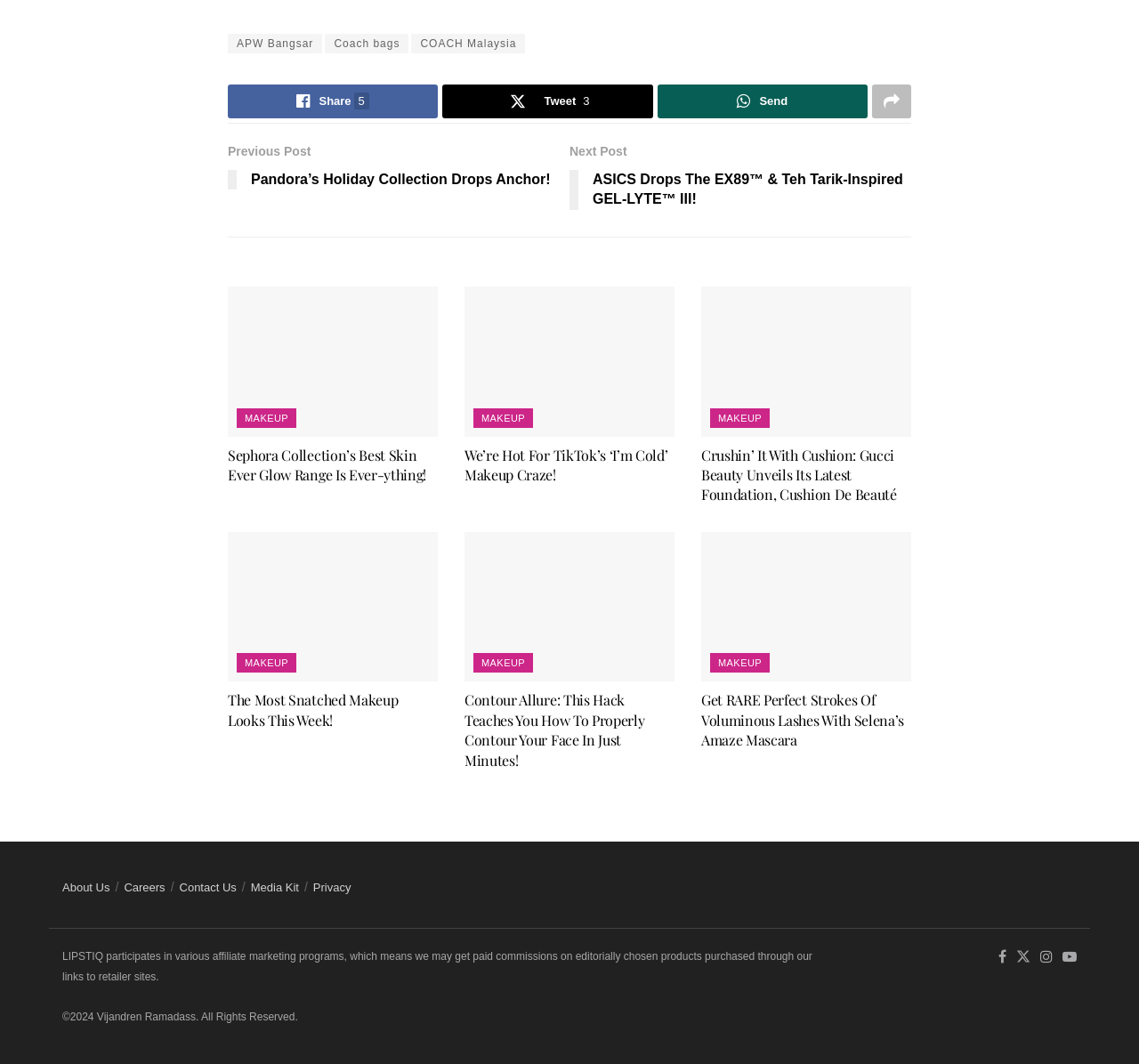How many social media links are at the bottom of the page?
Using the image as a reference, answer the question in detail.

At the bottom of the webpage, there are three social media links, represented by icons, which are Facebook, Twitter, and Instagram. These links are located below the copyright information and the affiliate marketing program notice.